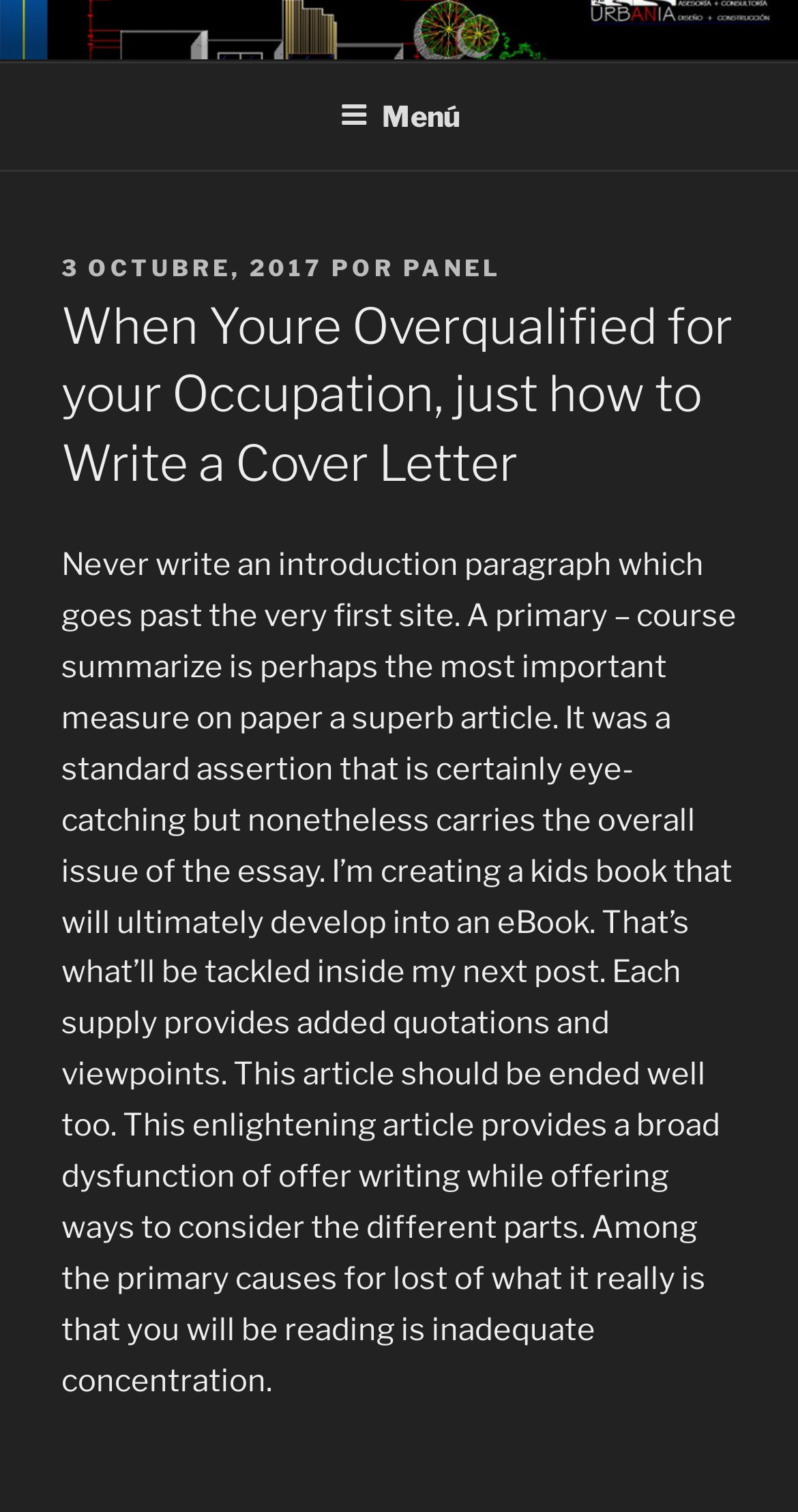Answer the question briefly using a single word or phrase: 
What is the main topic of the article?

Writing a cover letter